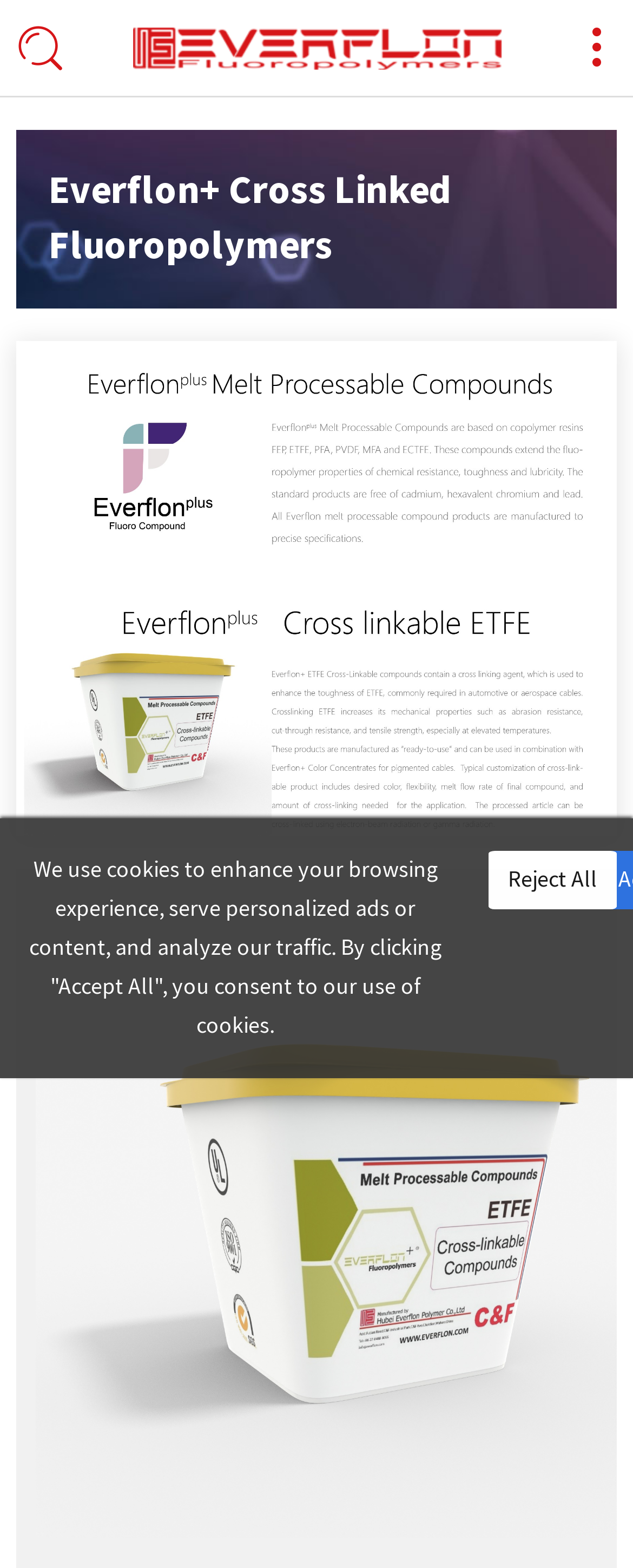Locate the bounding box coordinates of the clickable area to execute the instruction: "Learn about Everflon+ Cross Linked Fluoropolymers". Provide the coordinates as four float numbers between 0 and 1, represented as [left, top, right, bottom].

[0.026, 0.217, 0.974, 0.375]